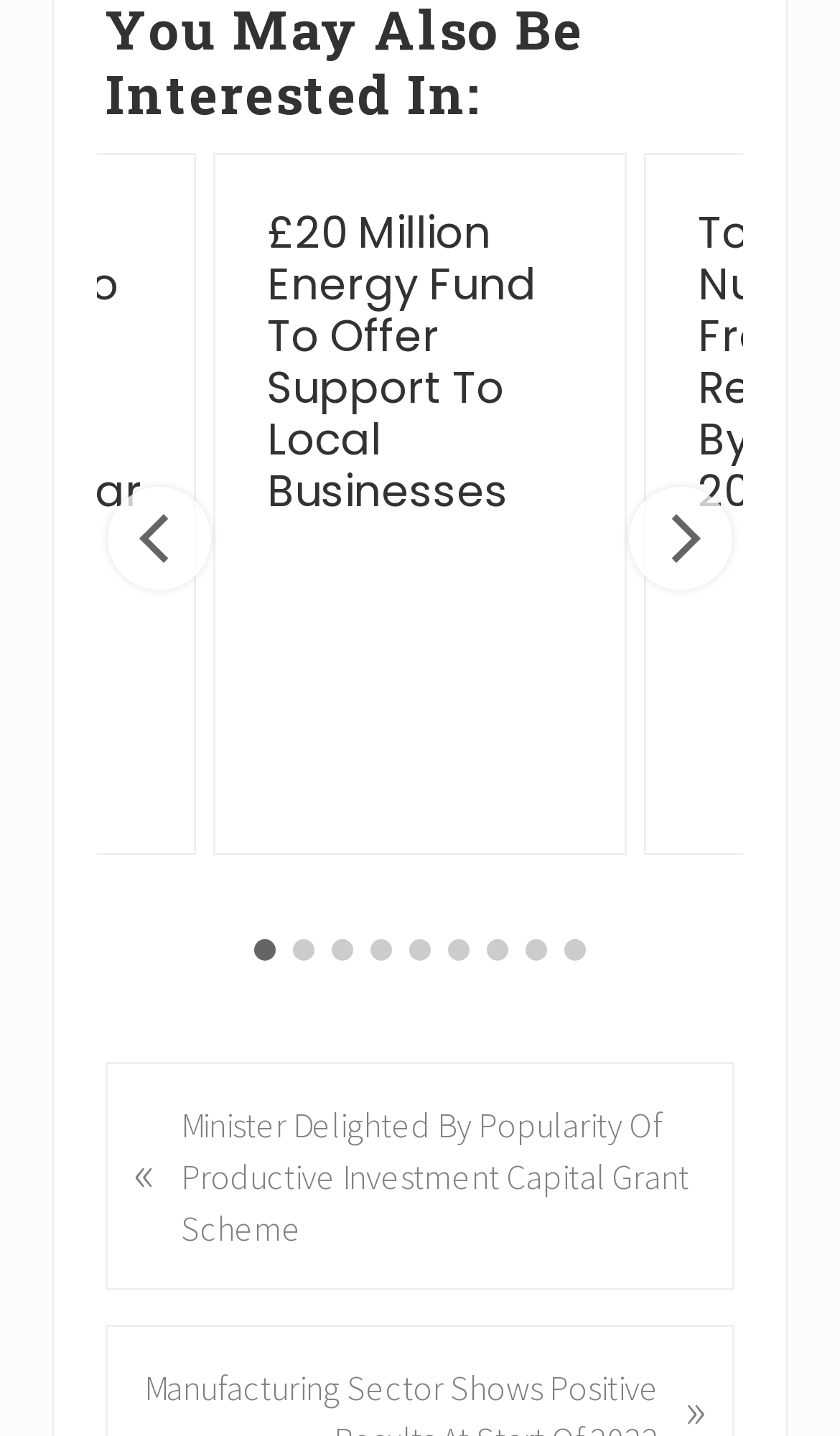Is the first tab selected?
Give a detailed explanation using the information visible in the image.

I checked the tablist element and found that the first tab '1 of 9' has the attribute 'selected: True', indicating that it is currently selected.